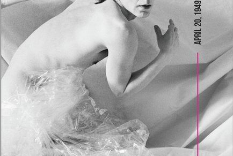What is the material of the garment draped on Toller Cranston?
Using the image as a reference, deliver a detailed and thorough answer to the question.

The caption describes the garment draped on Toller Cranston as 'translucent plastic', blending elements of fashion and art.